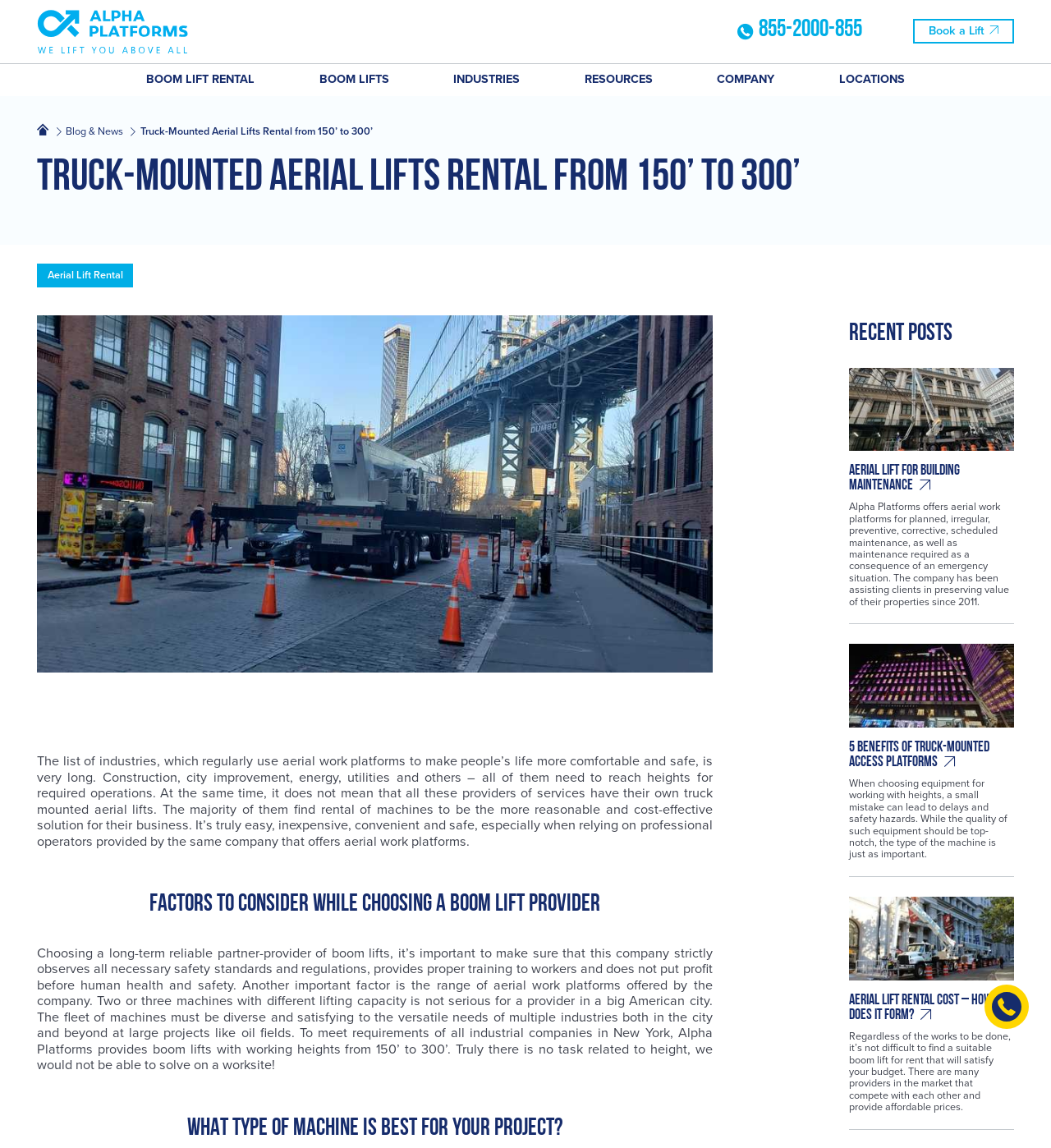Please specify the bounding box coordinates of the area that should be clicked to accomplish the following instruction: "Get in touch with the company through the 'Contact Us' link". The coordinates should consist of four float numbers between 0 and 1, i.e., [left, top, right, bottom].

[0.937, 0.858, 0.979, 0.896]